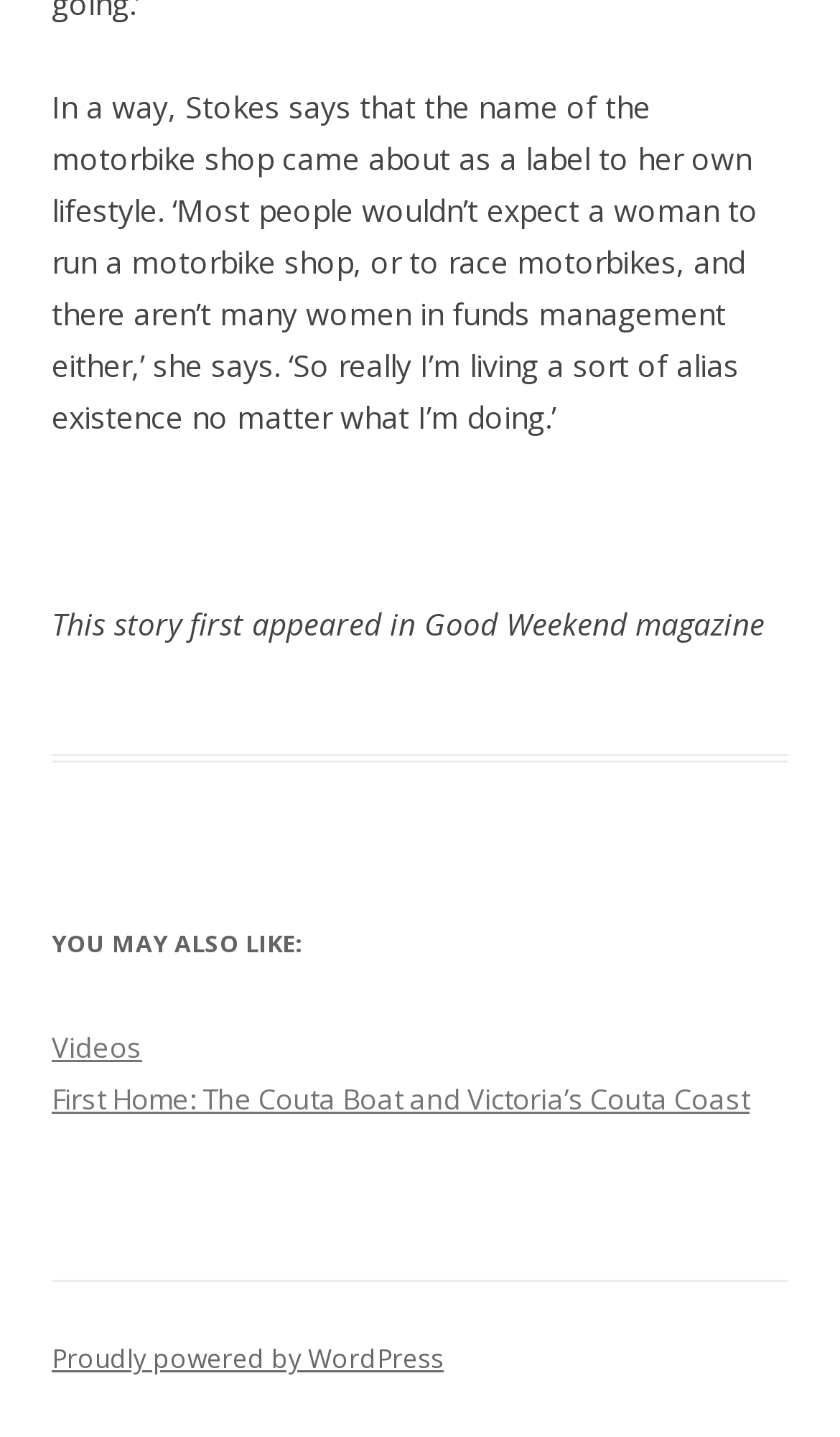What is the name of the magazine where this story first appeared?
Based on the screenshot, answer the question with a single word or phrase.

Good Weekend